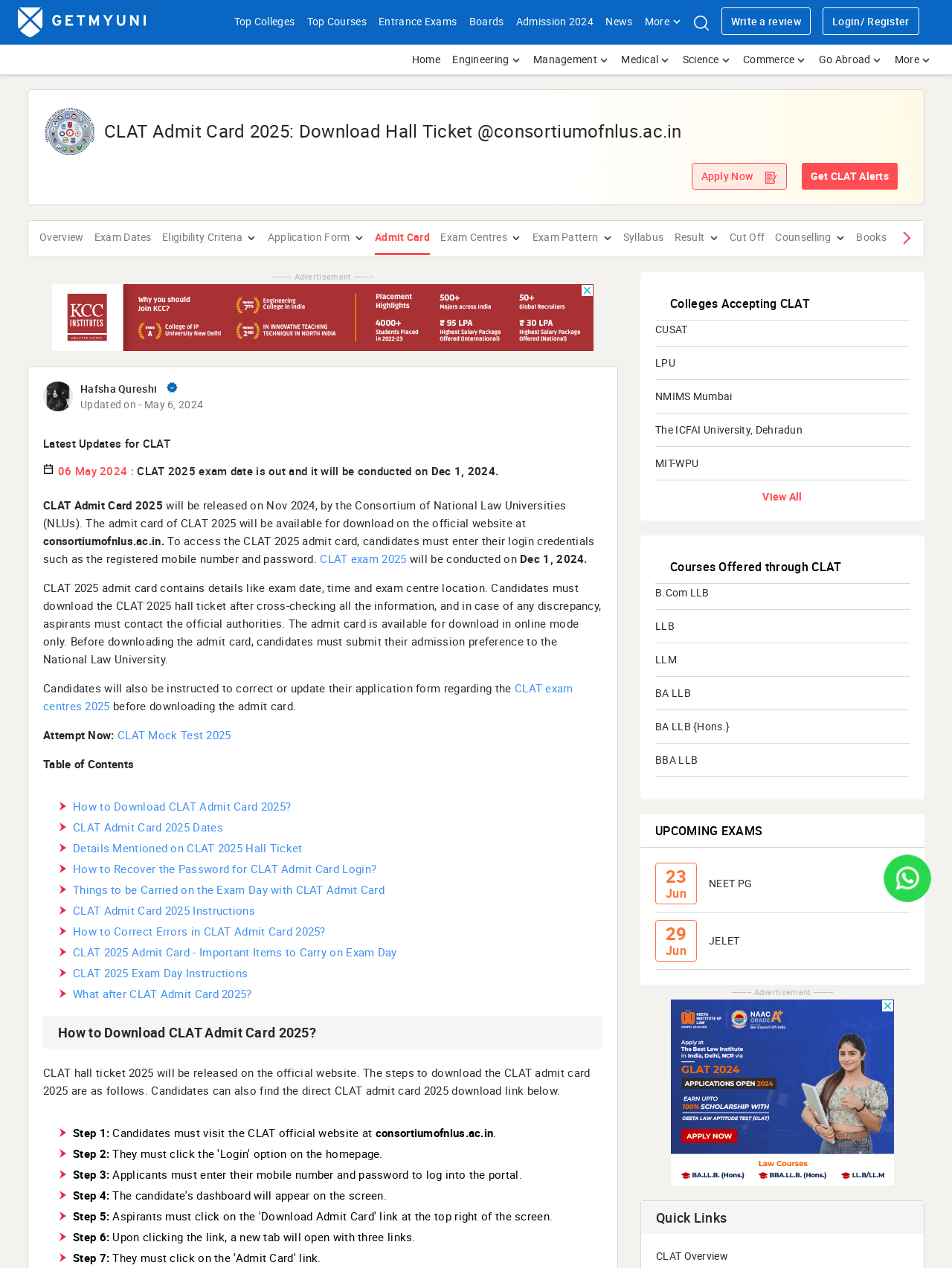What is the purpose of the CLAT 2025 admit card?
Examine the image closely and answer the question with as much detail as possible.

The webpage content implies that the CLAT 2025 admit card is necessary for candidates to access the exam, as it contains important details like exam date, time, and exam centre location.